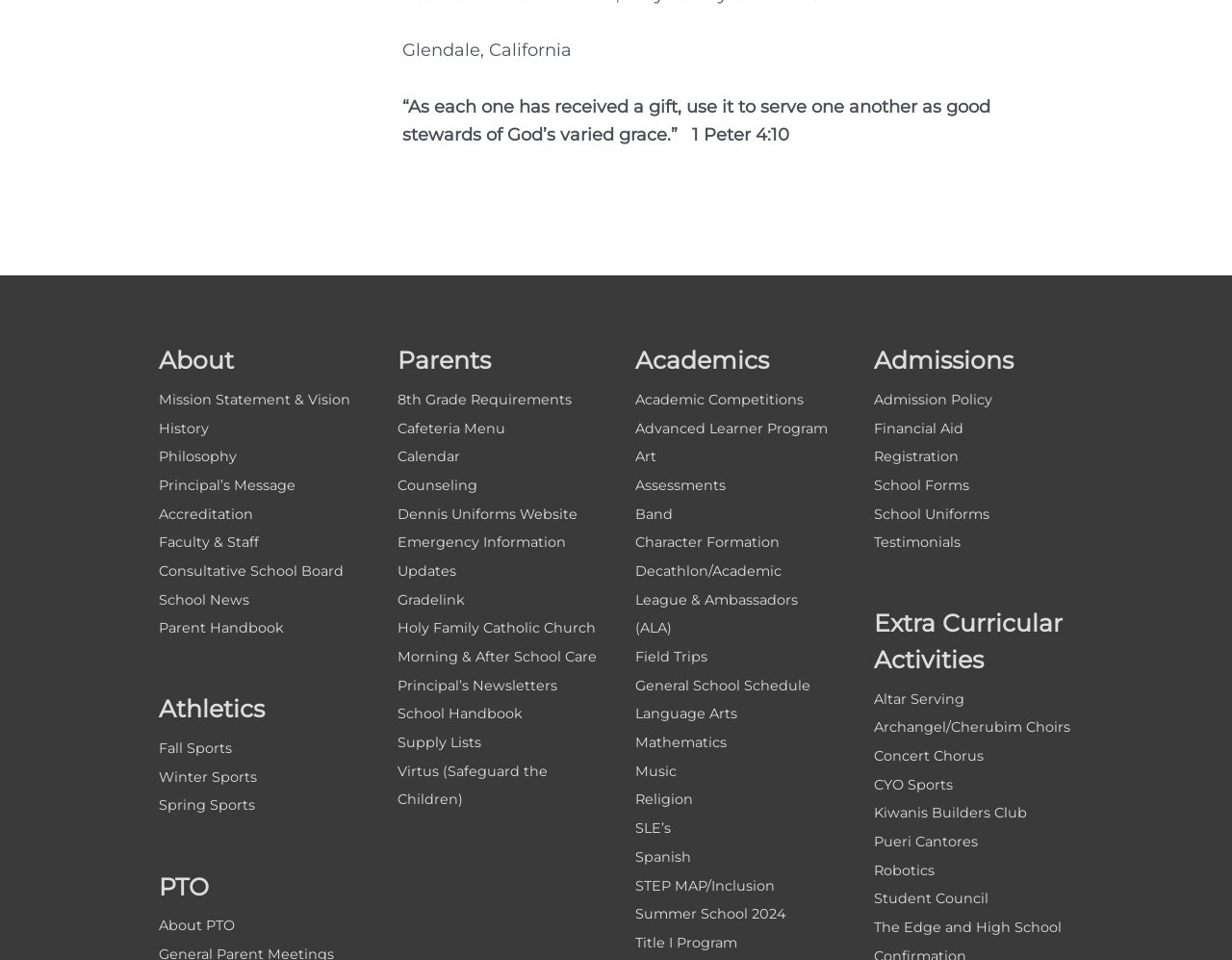Review the image closely and give a comprehensive answer to the question: What is the name of the choir group for younger students?

The name of the choir group for younger students can be found under the 'Extra Curricular Activities' heading, which has a link 'Archangel/Cherubim Choirs'. This suggests that the Cherubim Choirs are a choir group specifically for younger students, while the Archangel Choirs may be for older students.